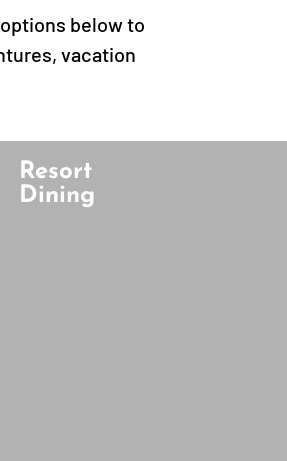Use a single word or phrase to answer the following:
Where is the ACE Adventure Resort located?

New River Gorge country